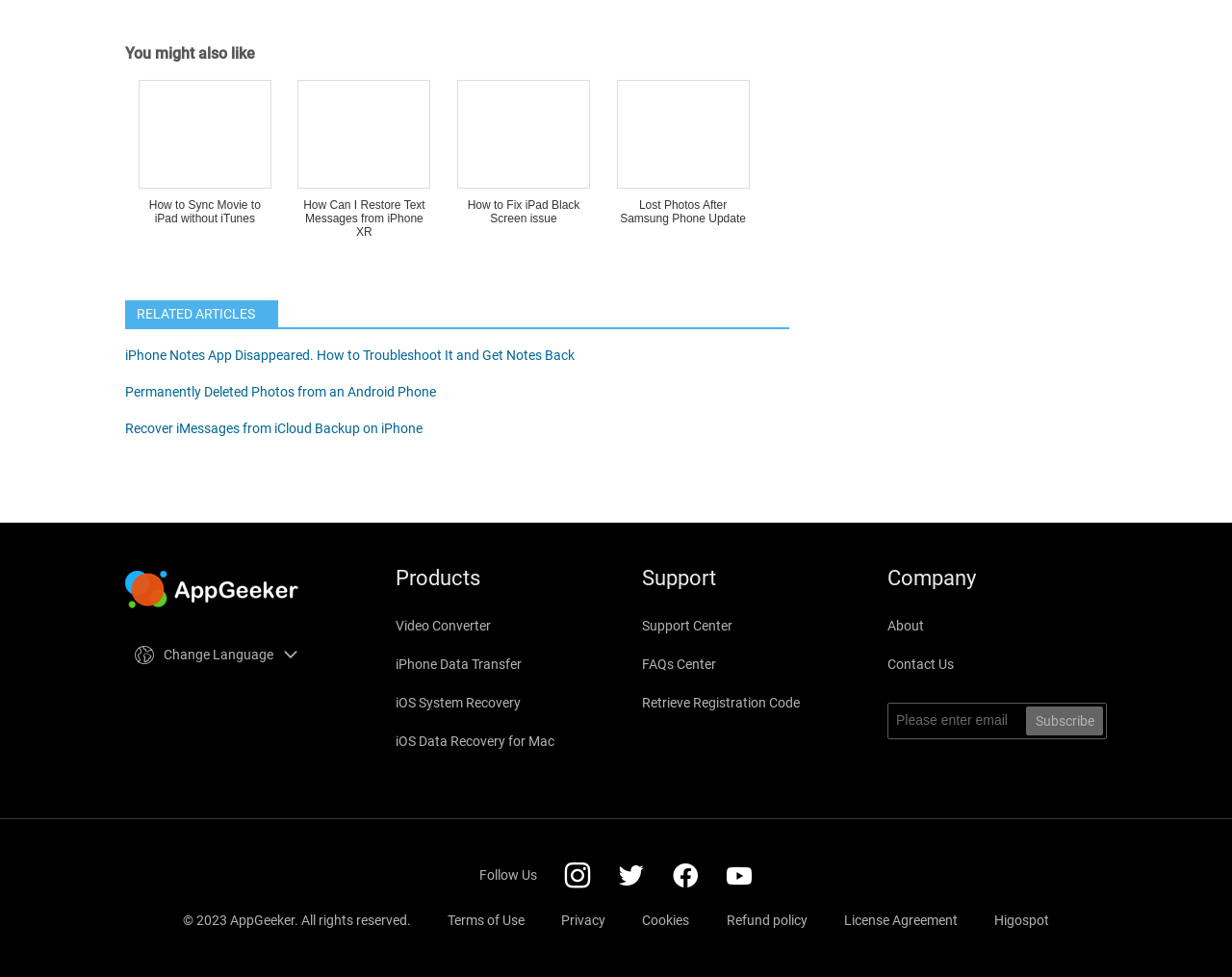How many links are in the 'Products' section?
Kindly offer a detailed explanation using the data available in the image.

I counted the number of links in the 'Products' section by looking at the links under the 'Products' section. There are four links: 'Video Converter', 'iPhone Data Transfer', 'iOS System Recovery', and 'iOS Data Recovery for Mac'.